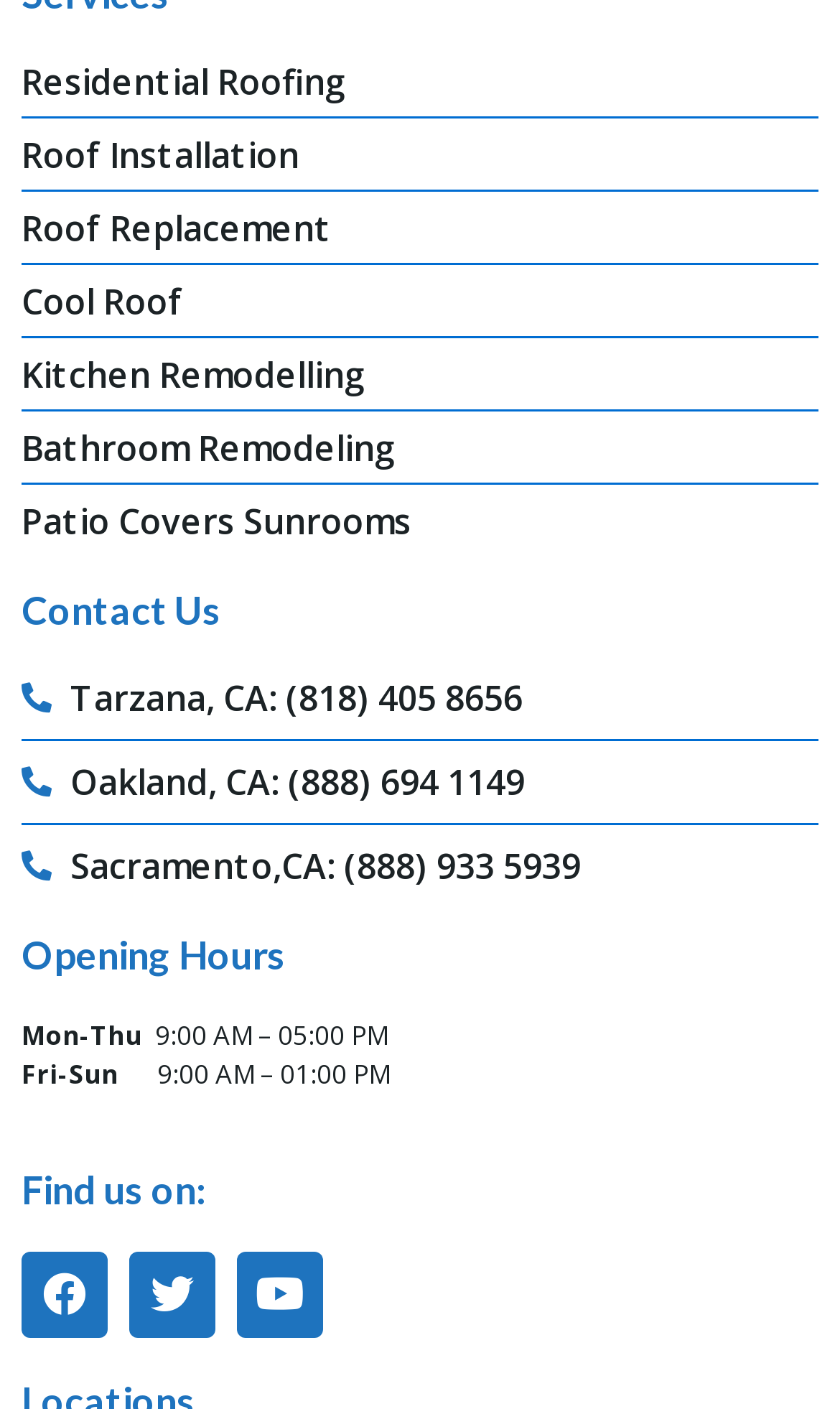What services are offered for roofing?
Provide a detailed answer to the question, using the image to inform your response.

Based on the links provided on the webpage, it appears that the website offers various services related to roofing, including Residential Roofing, Roof Installation, Roof Replacement, and Cool Roof.